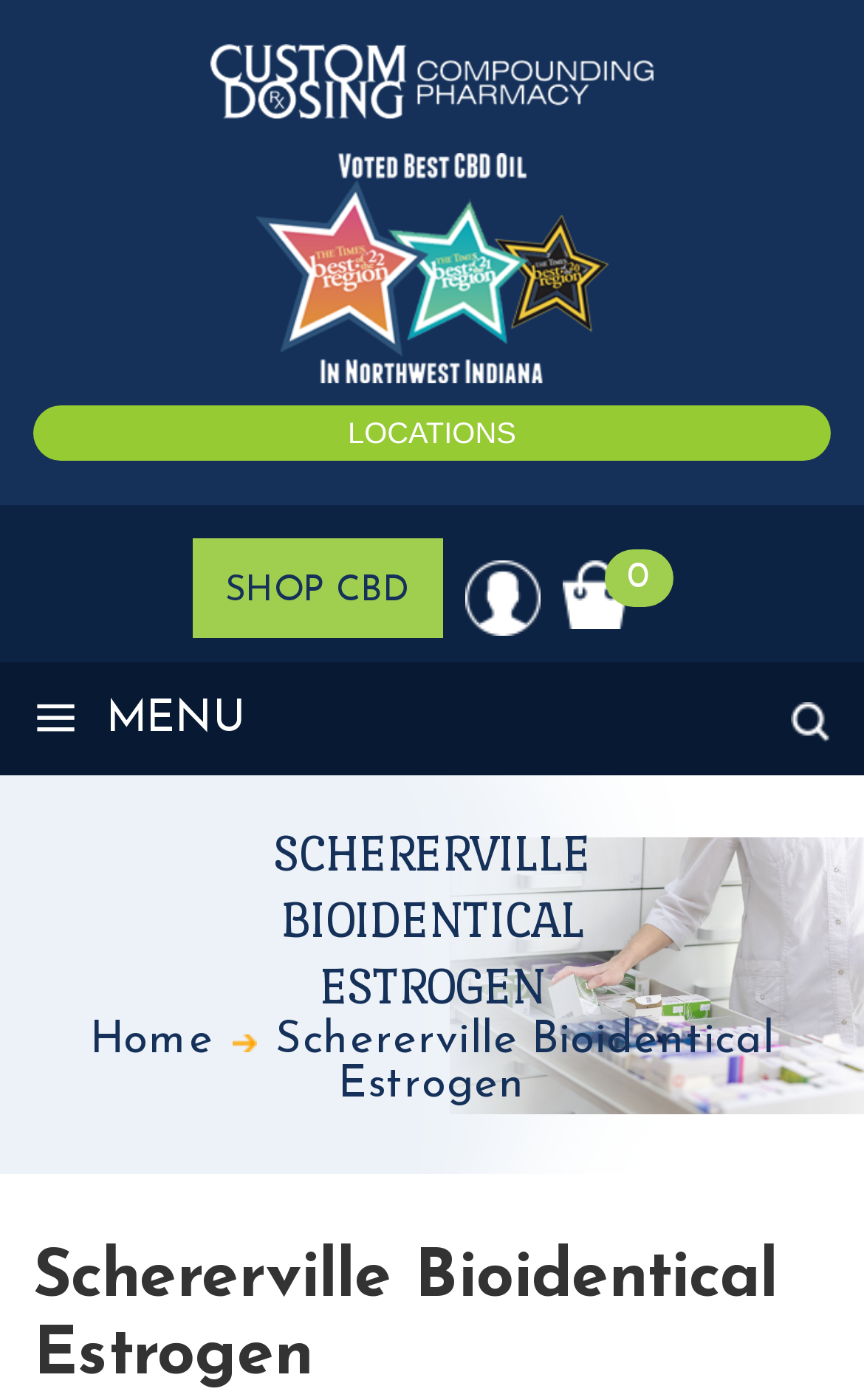With reference to the image, please provide a detailed answer to the following question: What is the name of the service offered by the pharmacy?

The name of the service offered by the pharmacy can be found in the main heading of the webpage, which says 'SCHERERVILLE BIOIDENTICAL ESTROGEN'. This heading is prominent and centered on the webpage.